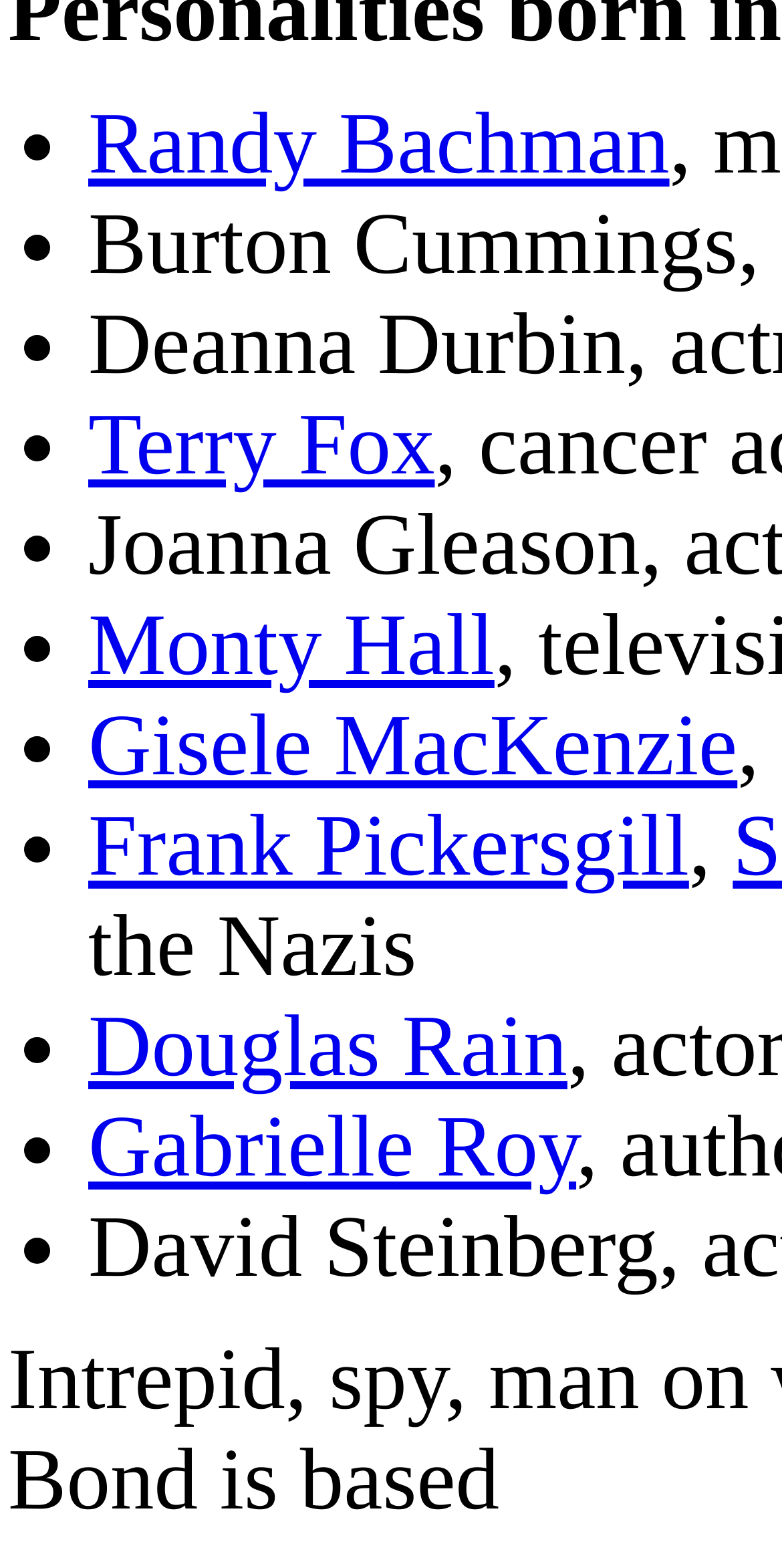Answer the question using only one word or a concise phrase: What is the name of the person listed after Terry Fox?

Monty Hall